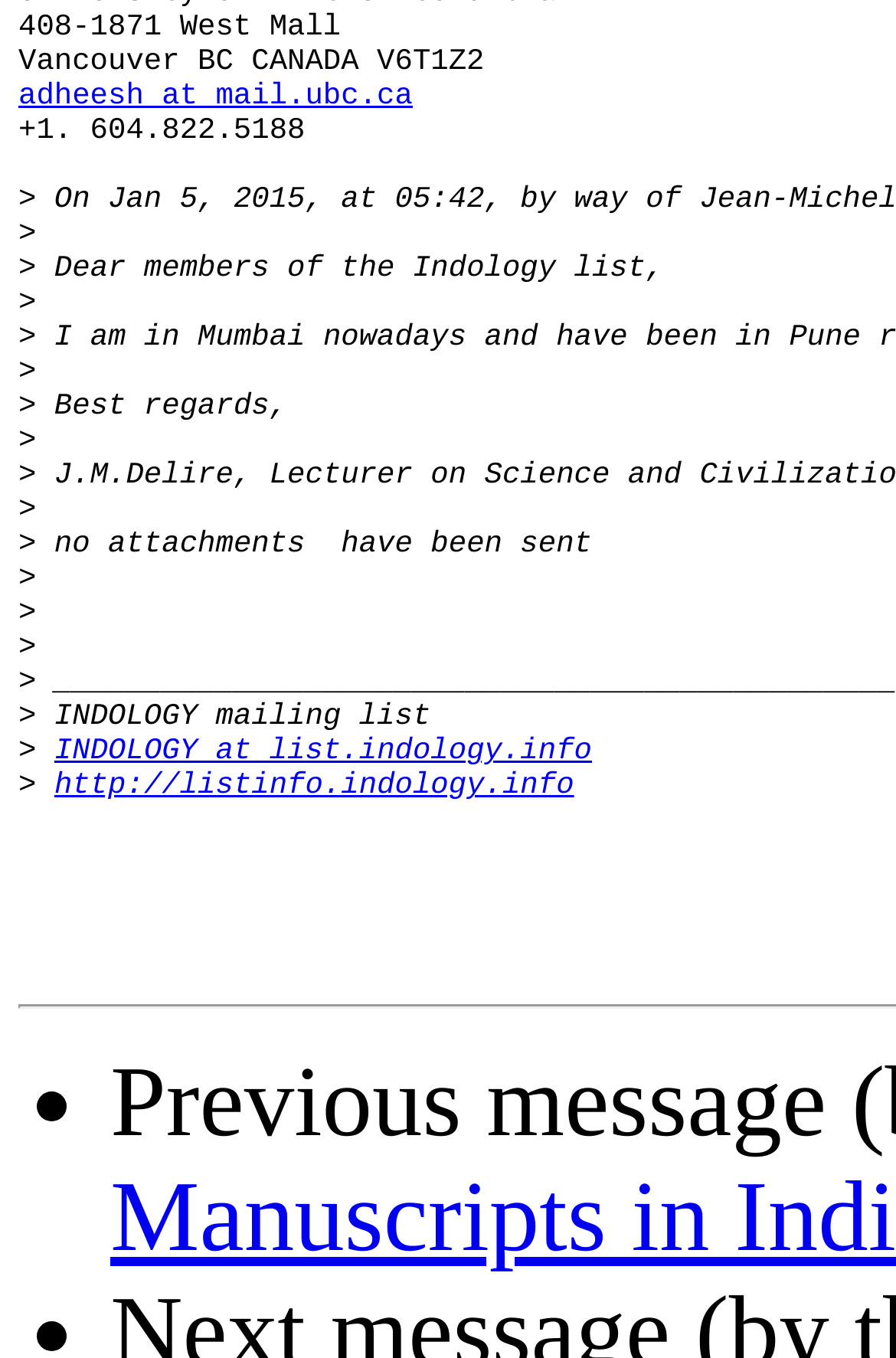How many links are there in the webpage?
Could you please answer the question thoroughly and with as much detail as possible?

There are four links in the webpage: 'adheesh at mail.ubc.ca', 'INDOLOGY at list.indology.info', 'http://listinfo.indology.info', and another 'INDOLOGY' link.